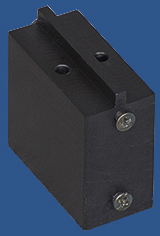What is the standard length of this spacer?
Respond with a short answer, either a single word or a phrase, based on the image.

1 slot